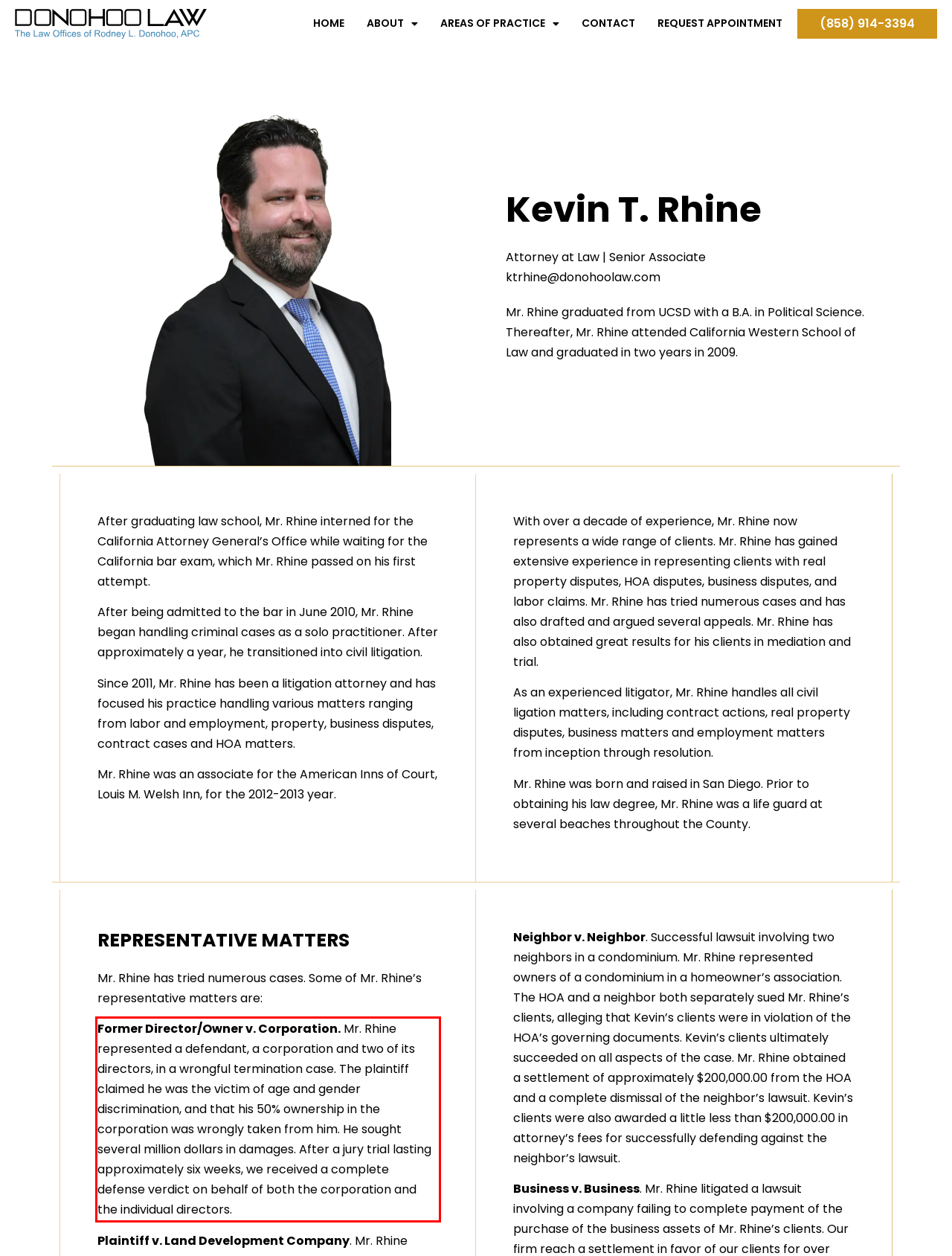Given a screenshot of a webpage containing a red rectangle bounding box, extract and provide the text content found within the red bounding box.

Former Director/Owner v. Corporation. Mr. Rhine represented a defendant, a corporation and two of its directors, in a wrongful termination case. The plaintiff claimed he was the victim of age and gender discrimination, and that his 50% ownership in the corporation was wrongly taken from him. He sought several million dollars in damages. After a jury trial lasting approximately six weeks, we received a complete defense verdict on behalf of both the corporation and the individual directors.